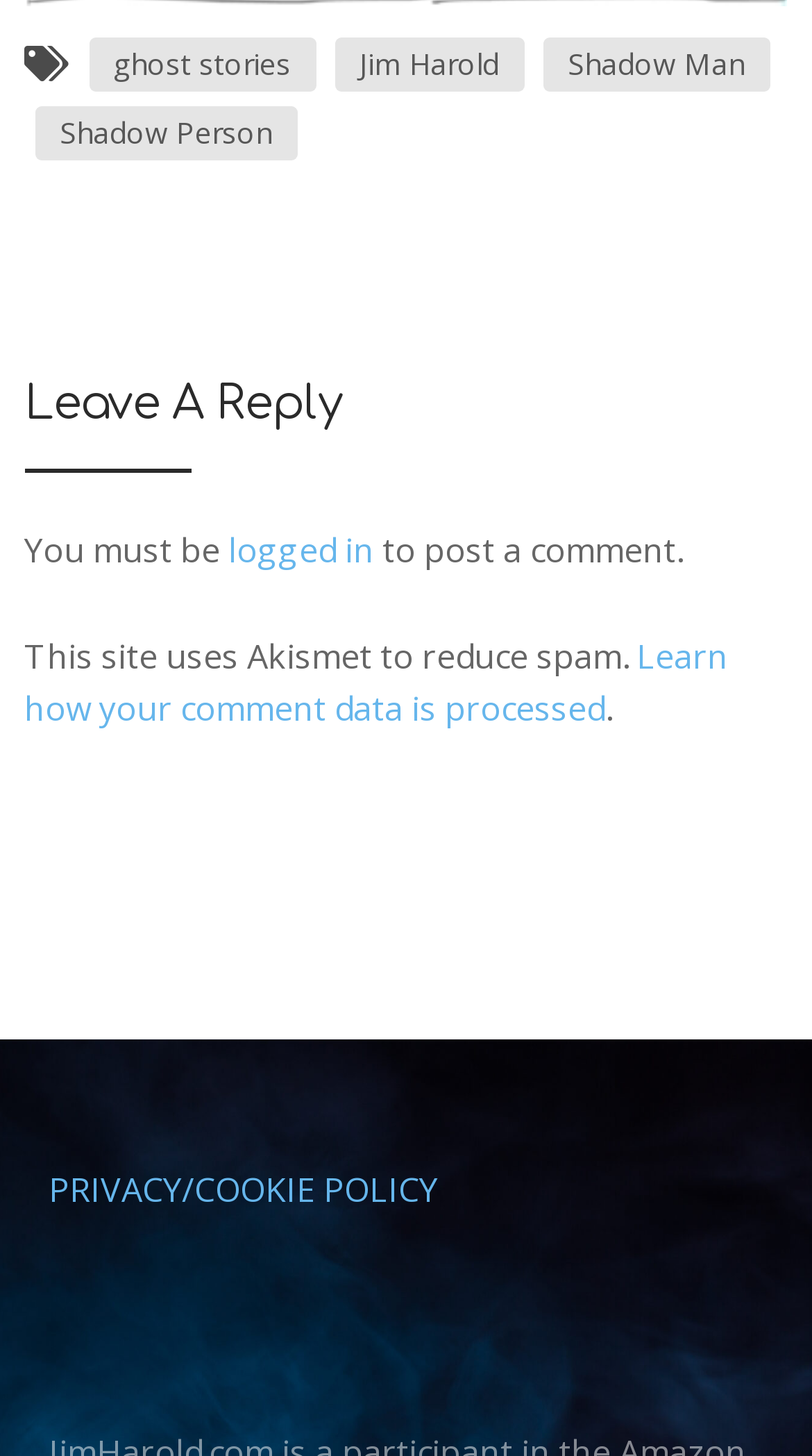Please answer the following question using a single word or phrase: 
What is the purpose of Akismet on this site?

Reduce spam